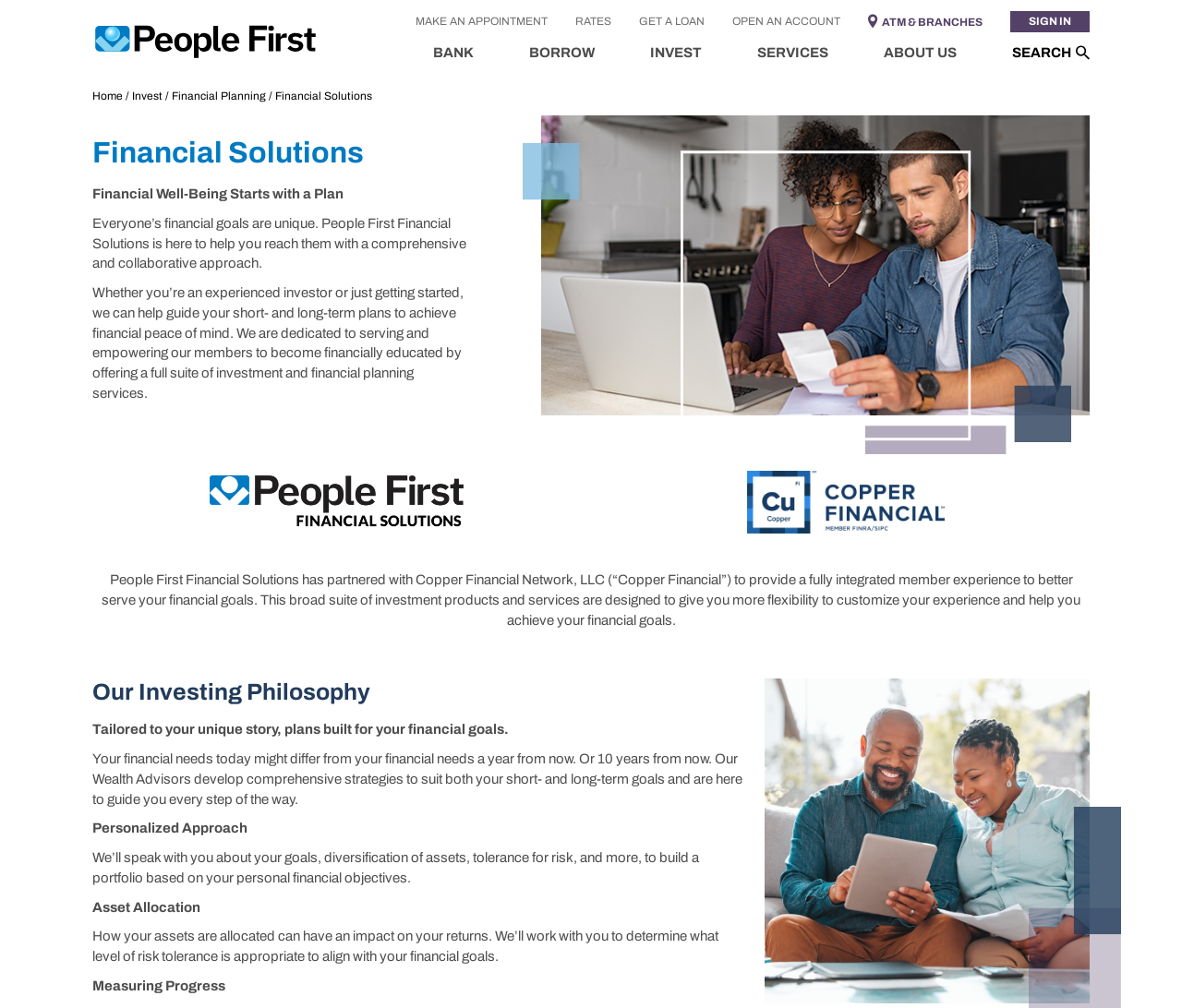Please determine the bounding box coordinates of the section I need to click to accomplish this instruction: "Get a loan".

[0.541, 0.013, 0.596, 0.031]